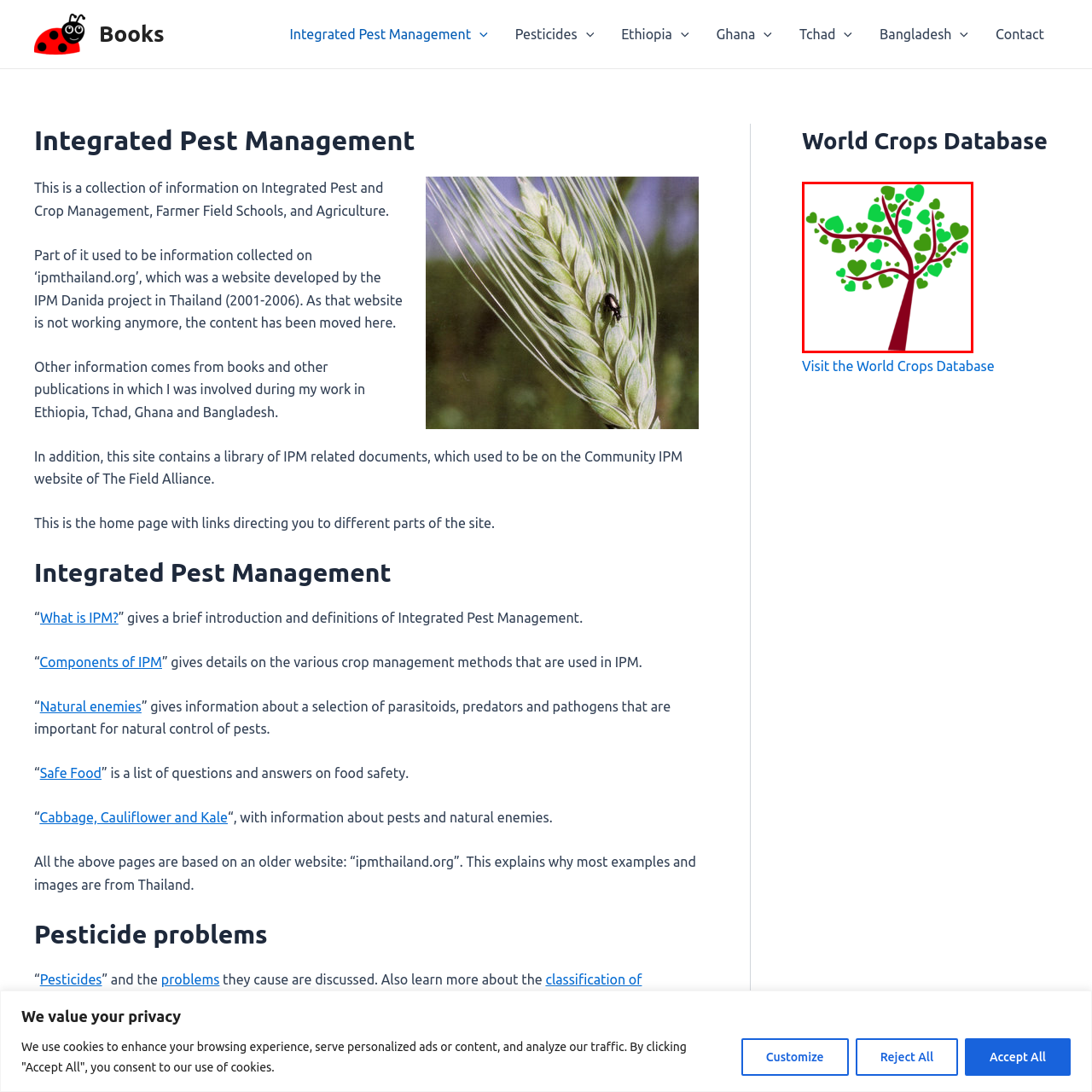Describe in detail the portion of the image that is enclosed within the red boundary.

The image features a stylized tree design, symbolizing a vibrant connection to nature. The tree has a deep burgundy trunk and branches, accented with a variety of heart-shaped green leaves. This creative representation evokes themes of growth, love, and ecological awareness, aligning with the overall focus of the "World Crops Database." This database provides valuable information on various crops, promoting sustainable agricultural practices and biodiversity. The image serves as a visual reminder of the importance of nurturing both our natural environment and agricultural resources.